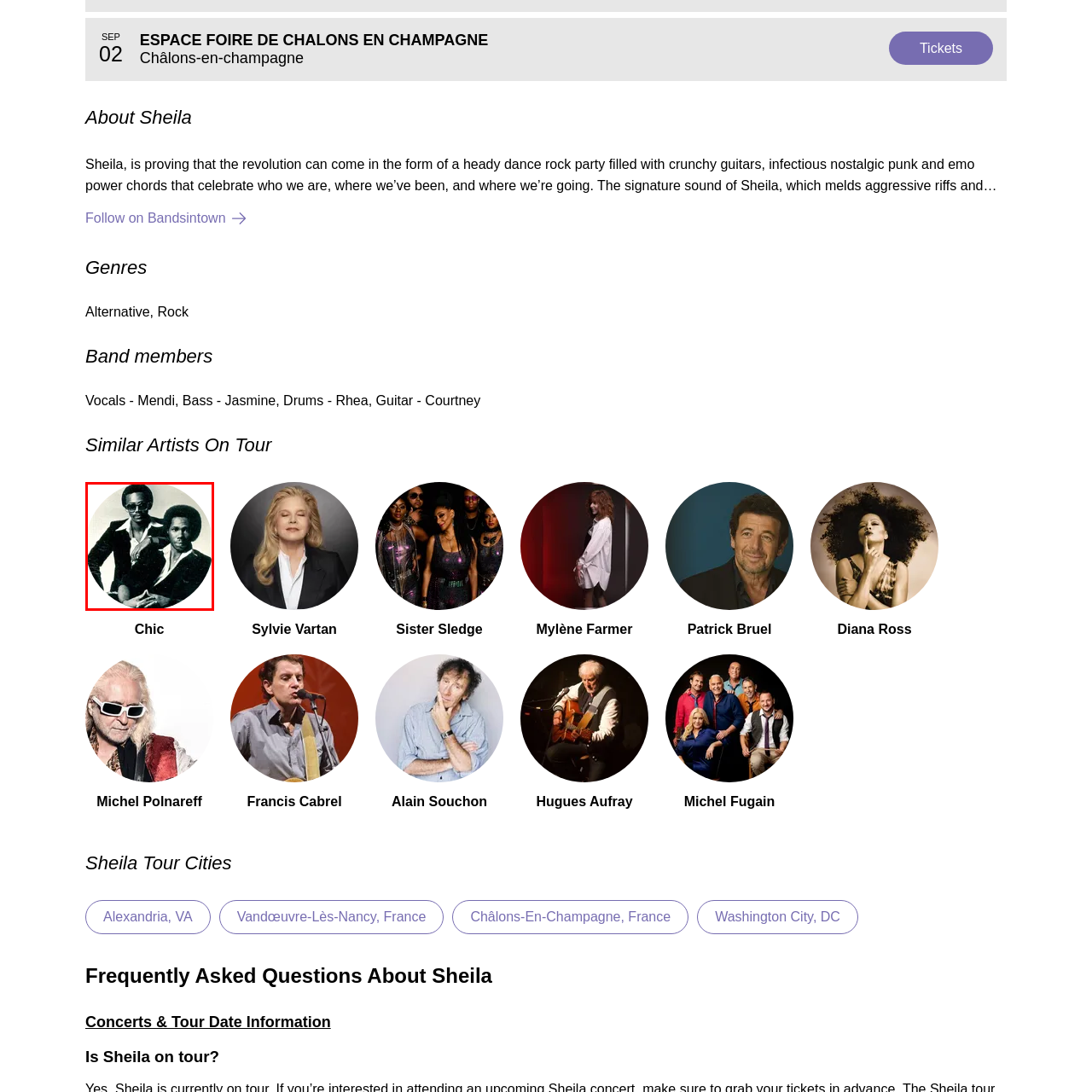Observe the image confined by the red frame and answer the question with a single word or phrase:
What is the likely profession of the two men?

Musicians